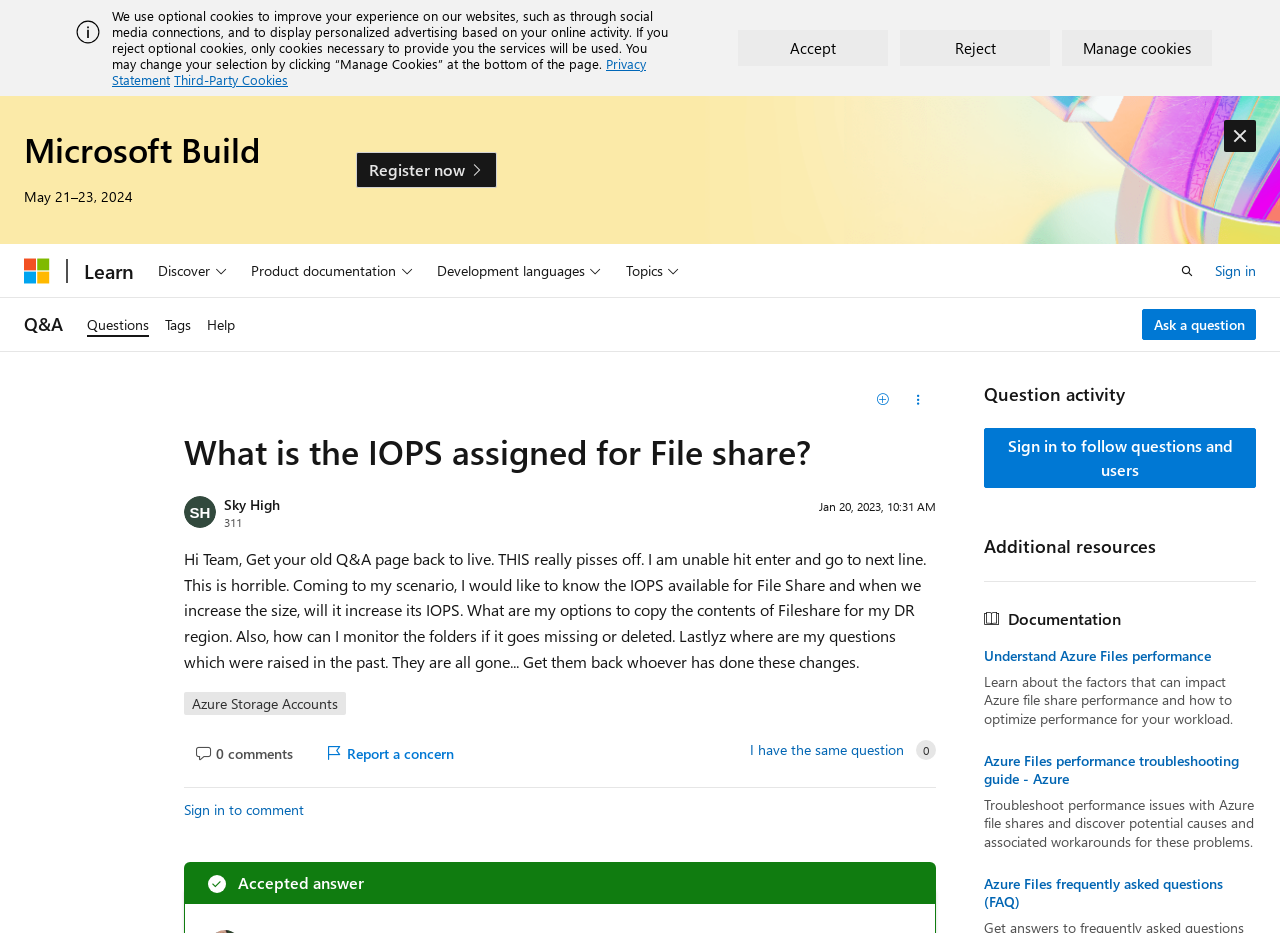Can you determine the bounding box coordinates of the area that needs to be clicked to fulfill the following instruction: "Click the 'Dismiss alert' button"?

[0.956, 0.129, 0.981, 0.163]